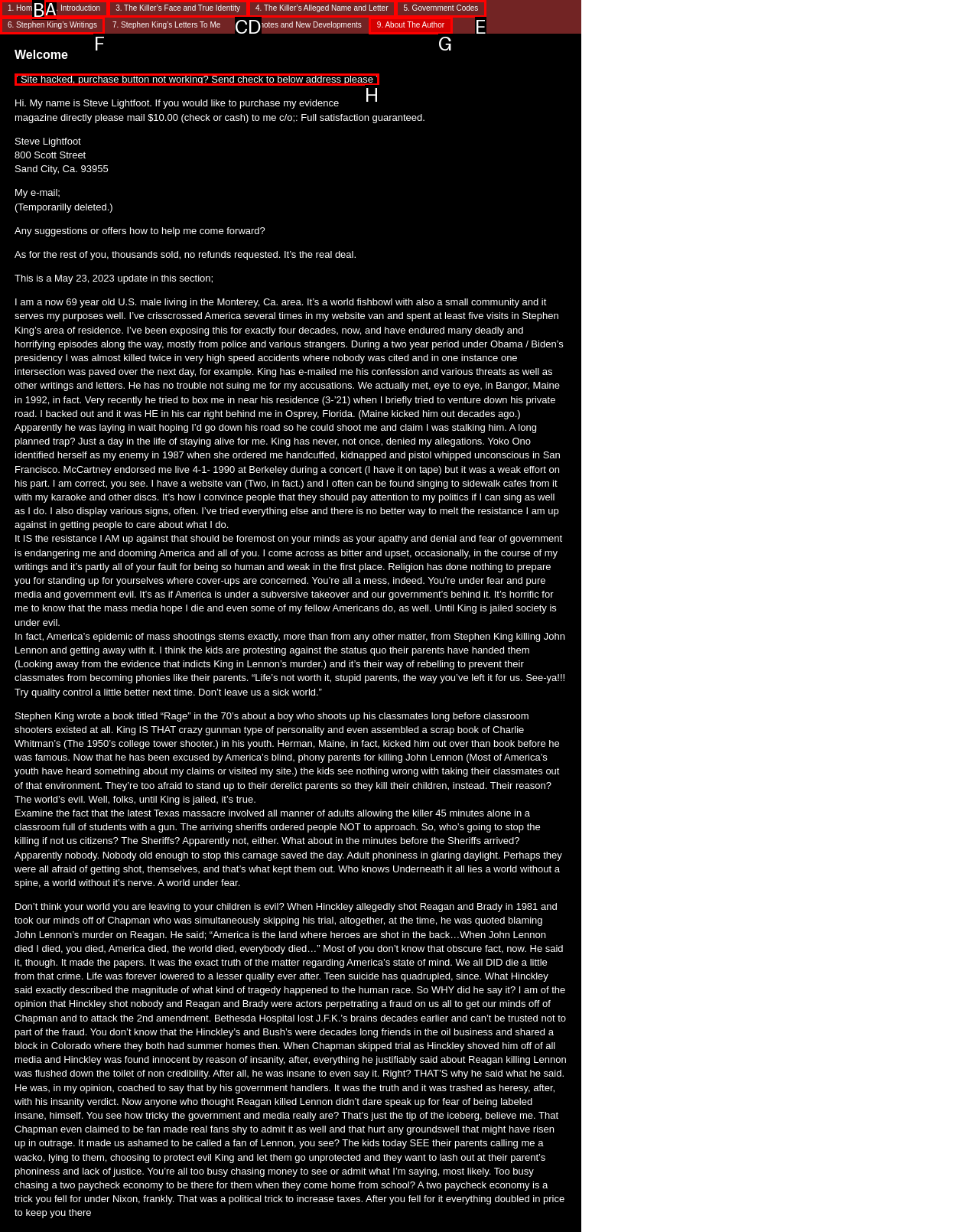Tell me the letter of the UI element I should click to accomplish the task: Click on 'Send check to below address' based on the choices provided in the screenshot.

H